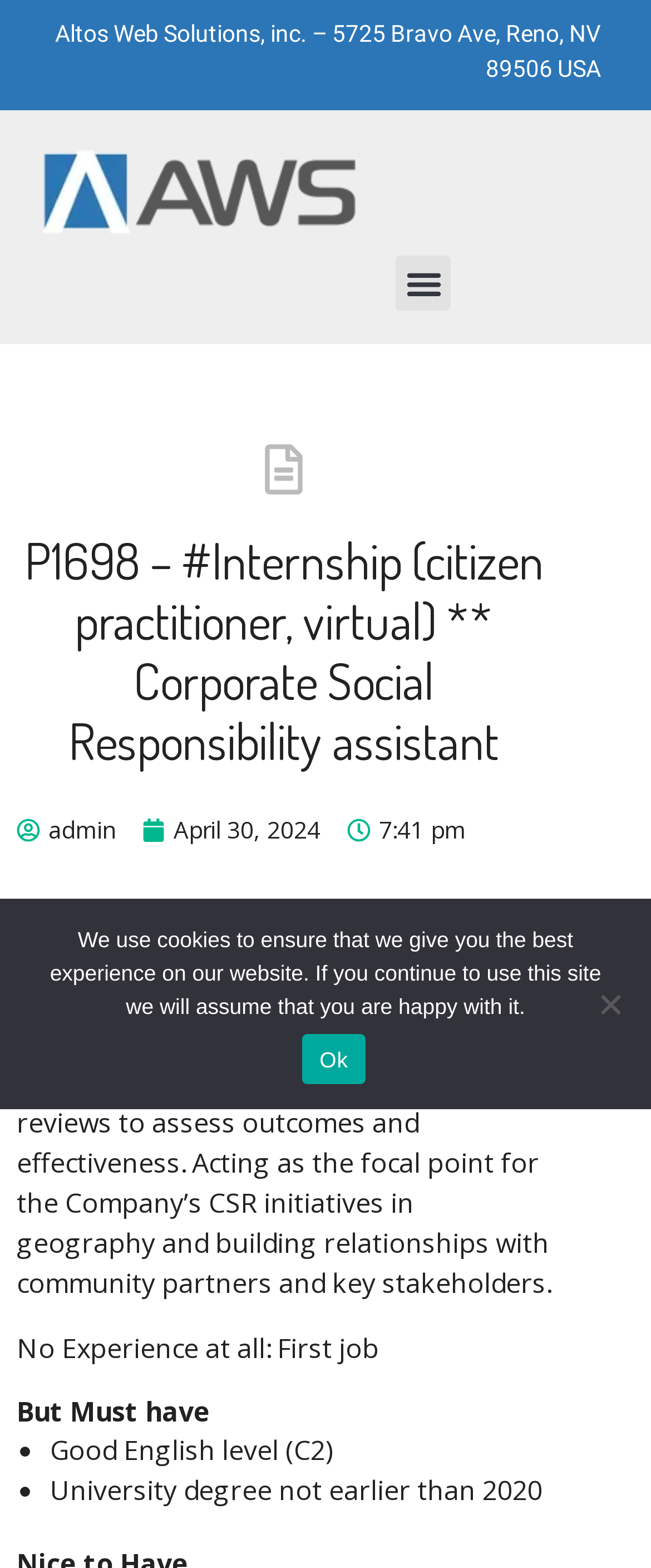What is the company name?
Your answer should be a single word or phrase derived from the screenshot.

Altos Web Solutions, inc.